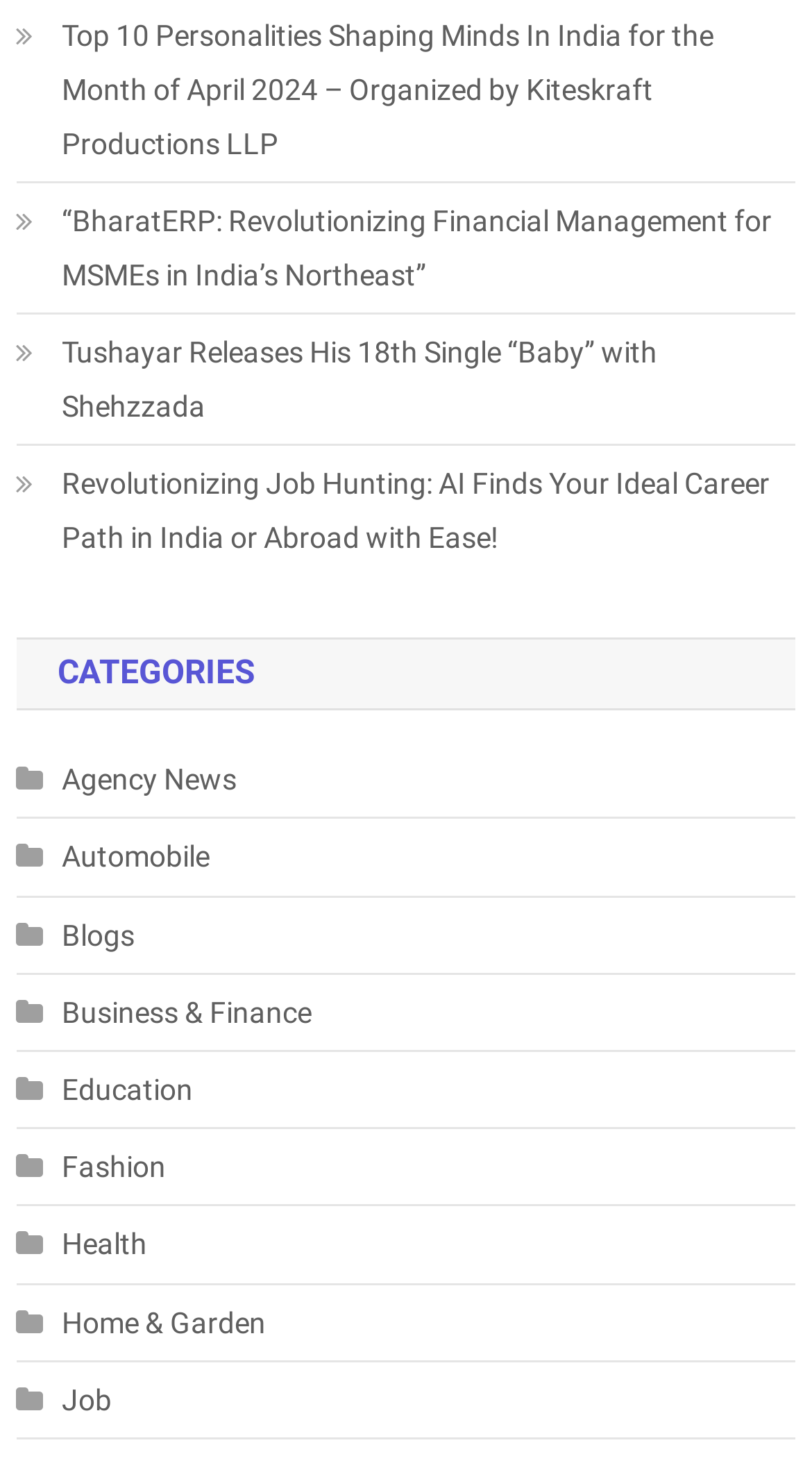Pinpoint the bounding box coordinates of the element to be clicked to execute the instruction: "Browse Business & Finance category".

[0.02, 0.674, 0.384, 0.711]